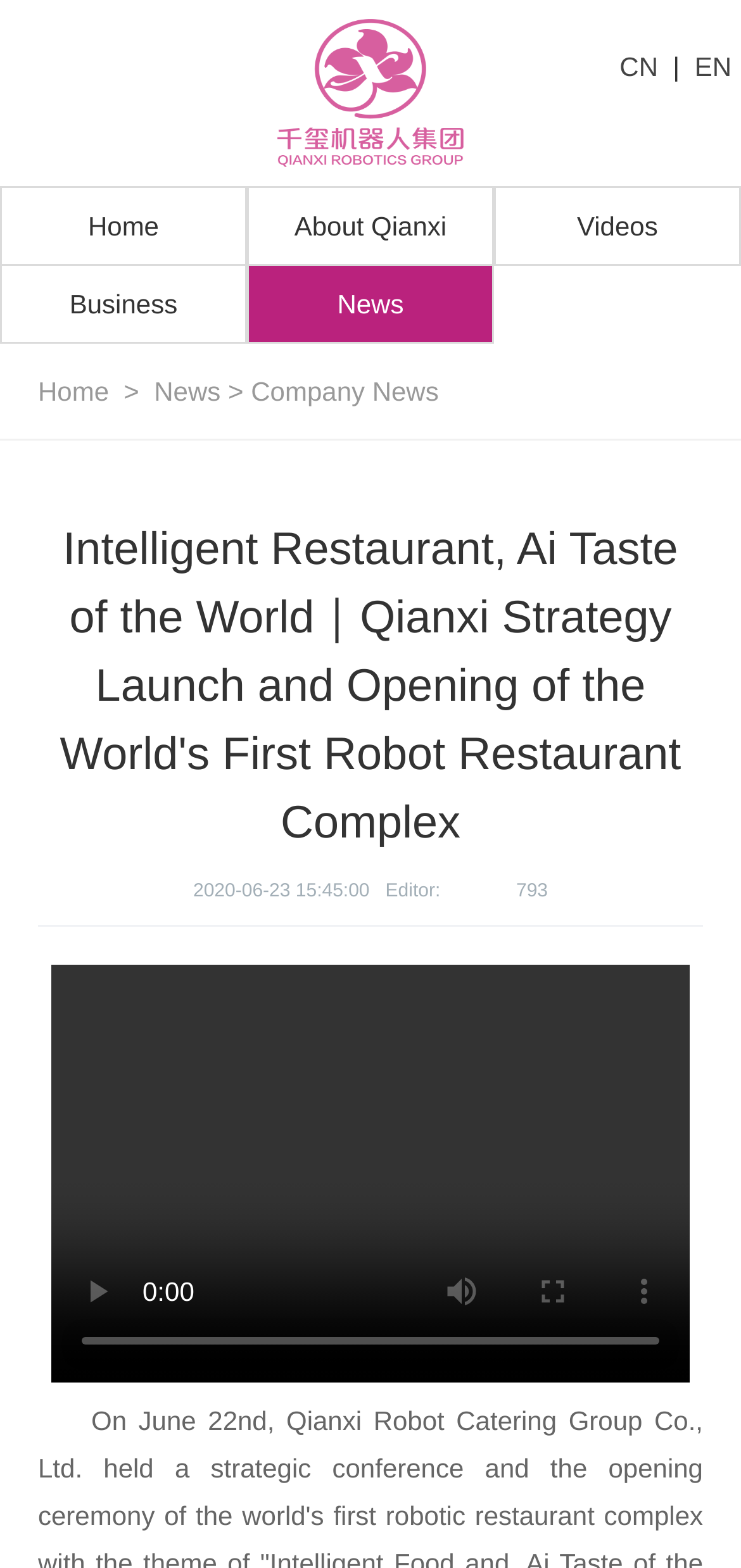Identify the bounding box coordinates for the UI element described as follows: Company News. Use the format (top-left x, top-left y, bottom-right x, bottom-right y) and ensure all values are floating point numbers between 0 and 1.

[0.339, 0.24, 0.592, 0.259]